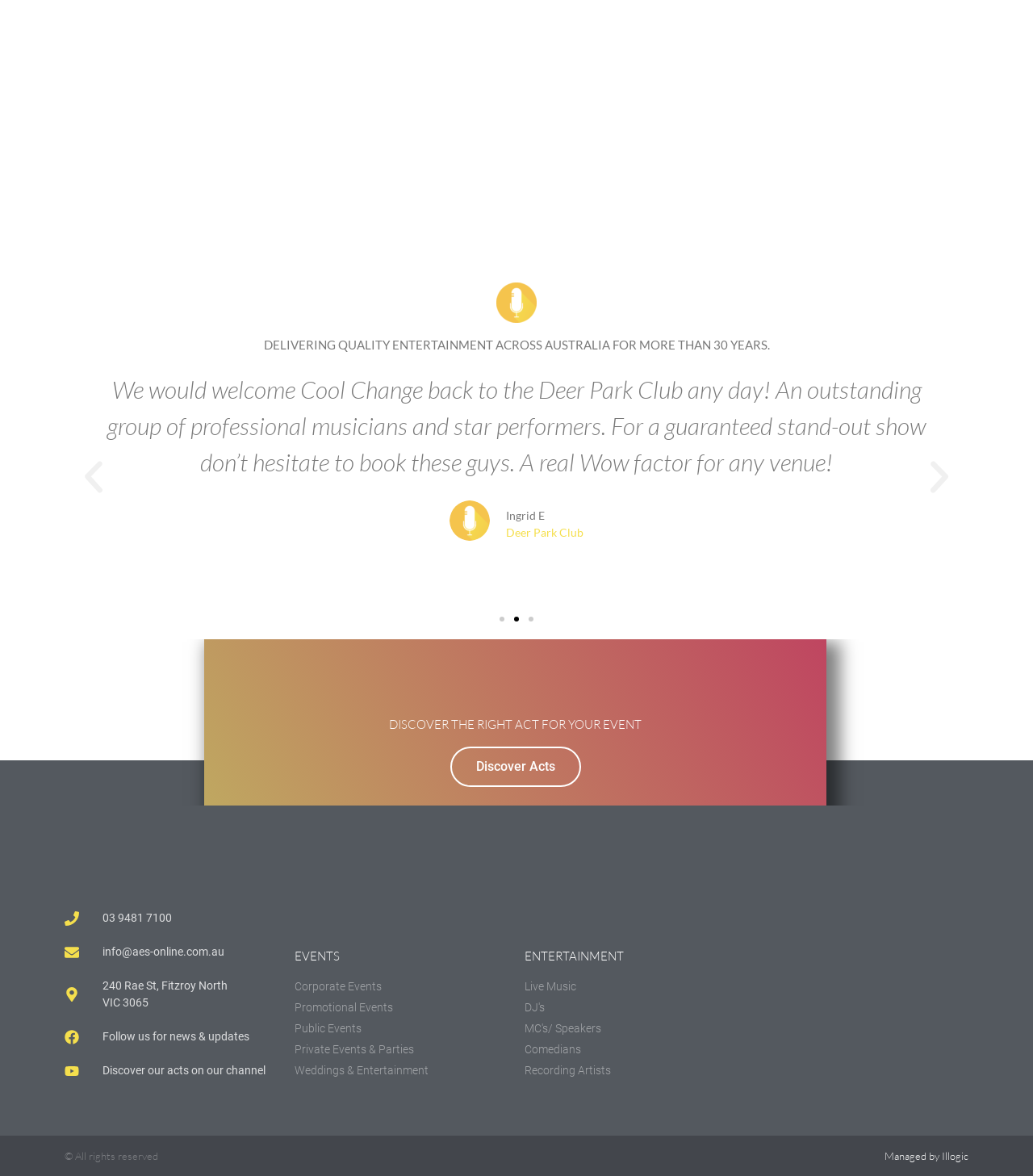From the webpage screenshot, predict the bounding box of the UI element that matches this description: "Live Music".

[0.508, 0.832, 0.715, 0.846]